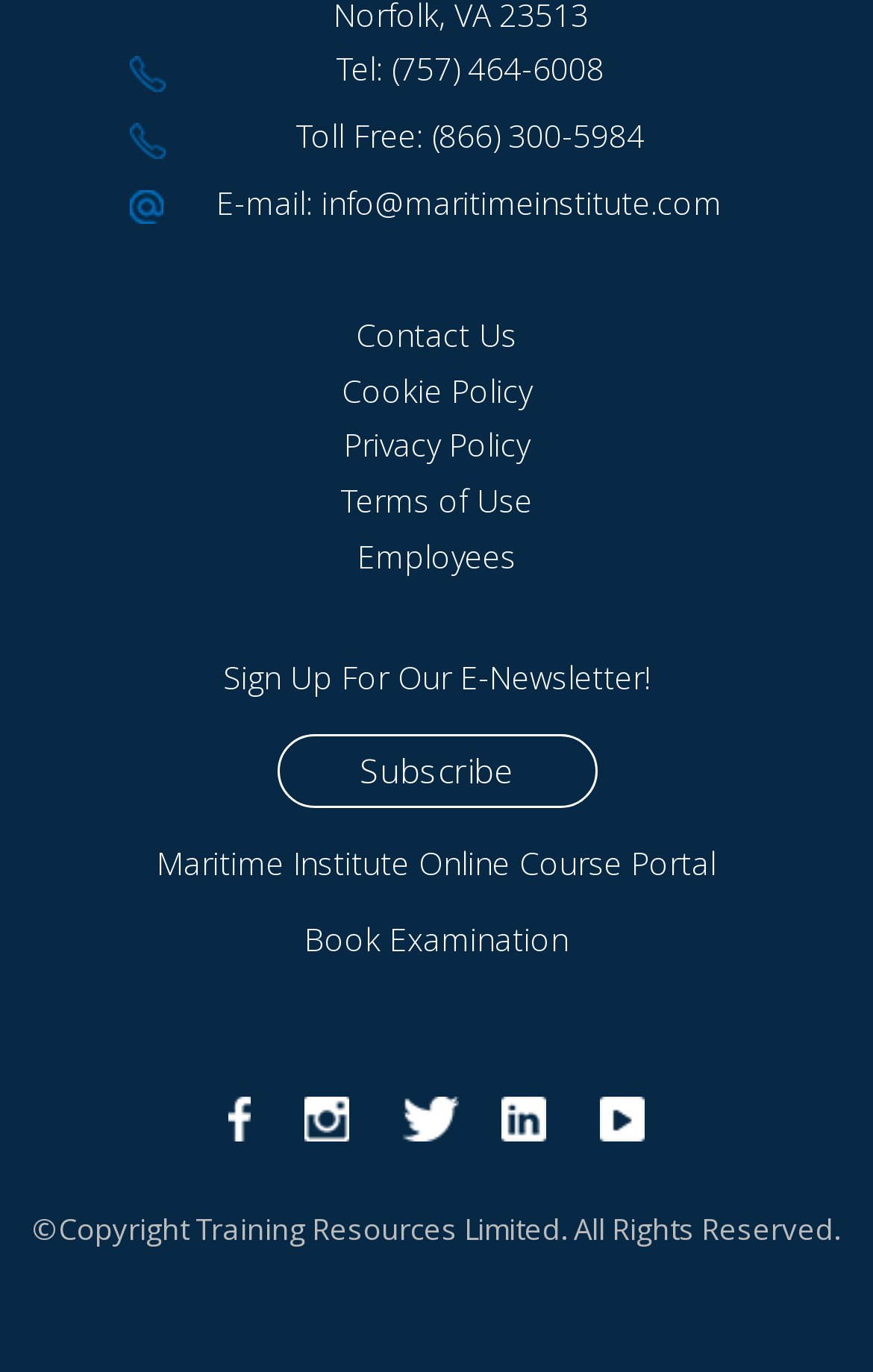Please provide a comprehensive response to the question below by analyzing the image: 
What is the phone number for toll-free calls?

I found the toll-free phone number by looking at the 'Toll Free:' label and the corresponding link '(866) 300-5984' next to it.